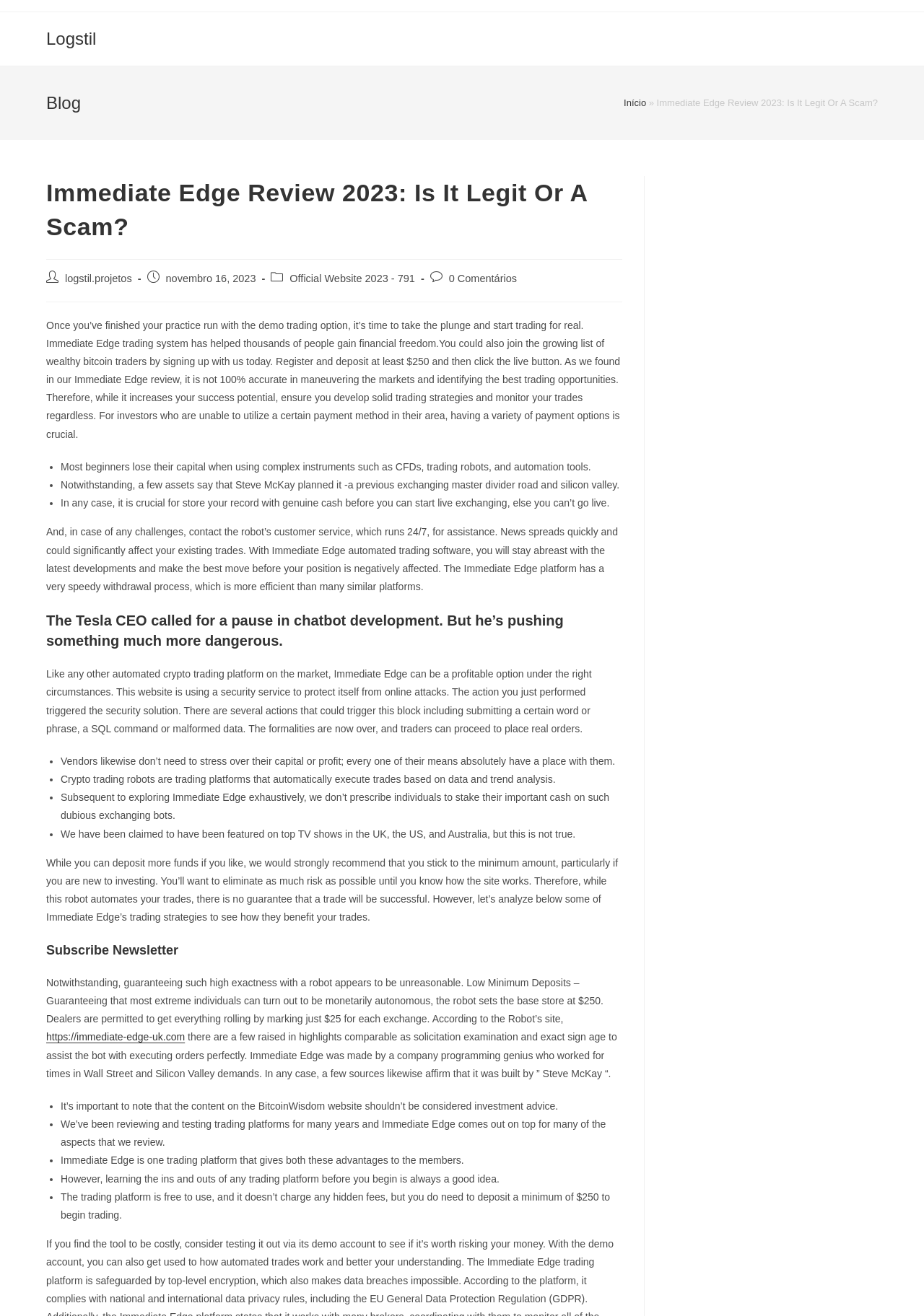Respond to the question below with a single word or phrase: What is the benefit of using Immediate Edge automated trading software?

Stay abreast with latest developments